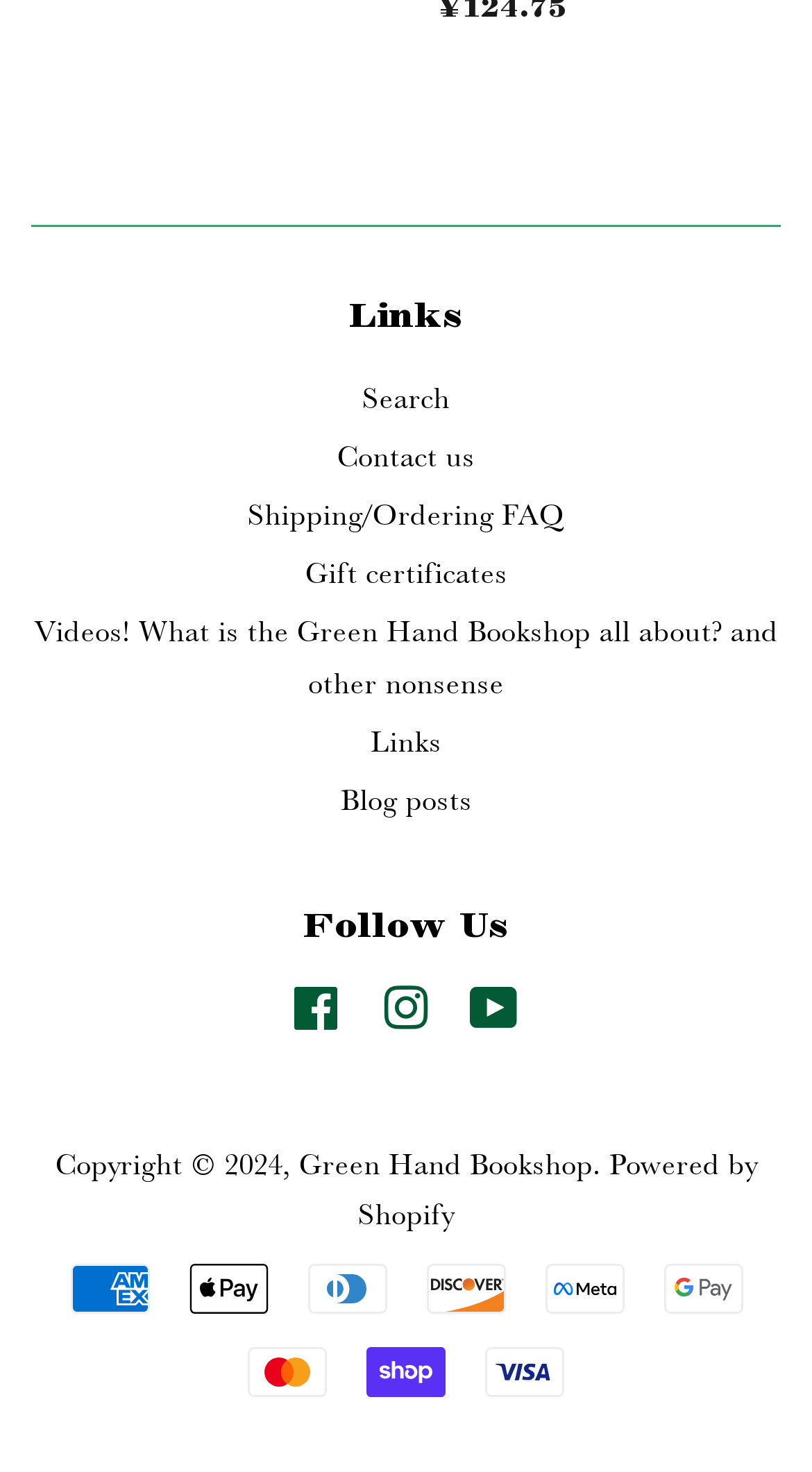Highlight the bounding box coordinates of the element you need to click to perform the following instruction: "Follow us on Facebook."

[0.362, 0.679, 0.421, 0.703]